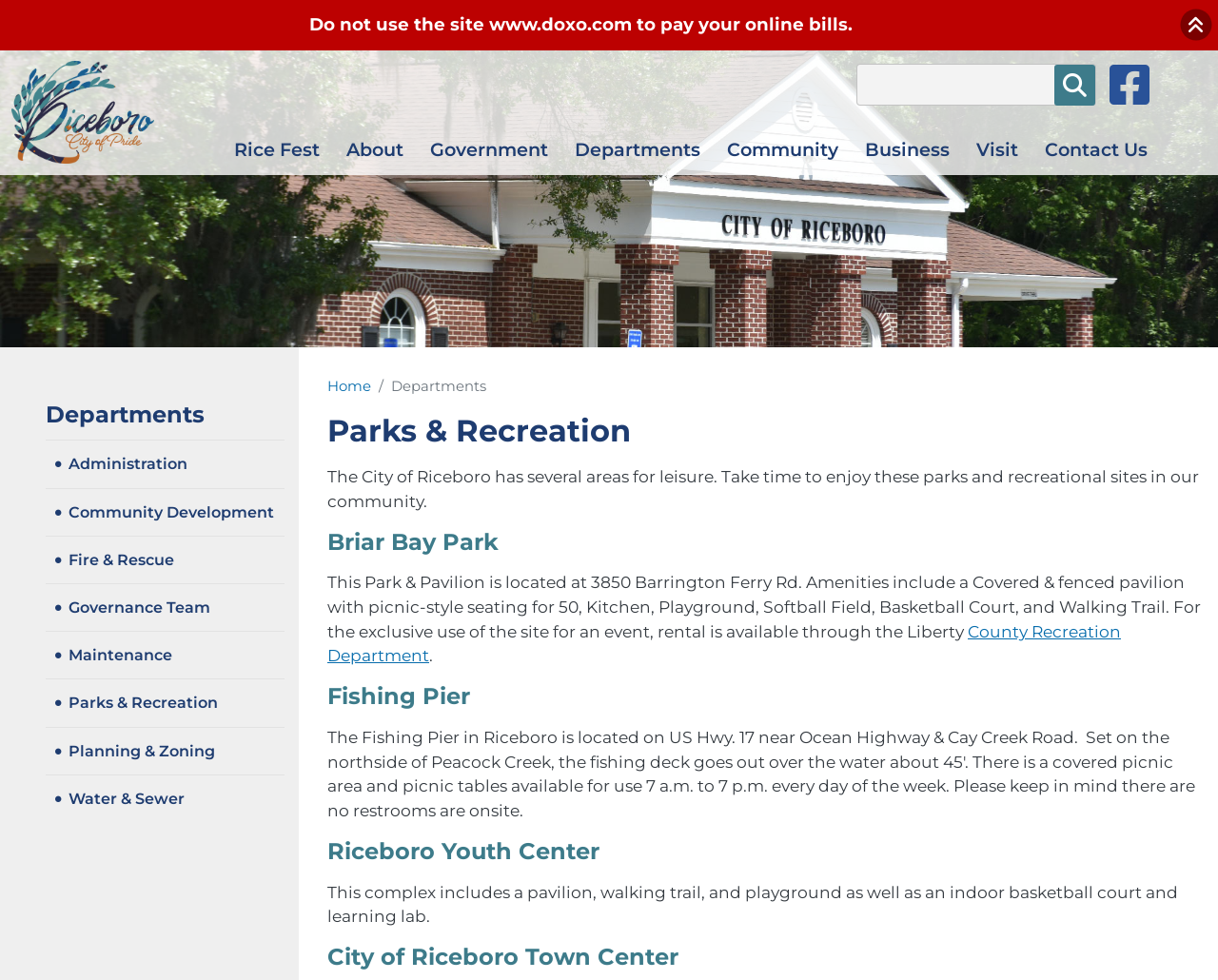Given the content of the image, can you provide a detailed answer to the question?
What is the name of the youth center with an indoor basketball court?

I found the answer by reading the webpage content, specifically the section under the 'Parks & Recreation' heading. There, I found a description of a youth center with an indoor basketball court, which is identified as the Riceboro Youth Center.